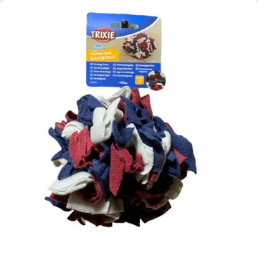What is the price of the Snuffelbal?
Please respond to the question with a detailed and well-explained answer.

The regular price of the Snuffelbal is €13,99 EUR, making it a valuable addition to a dog's enrichment toys collection.